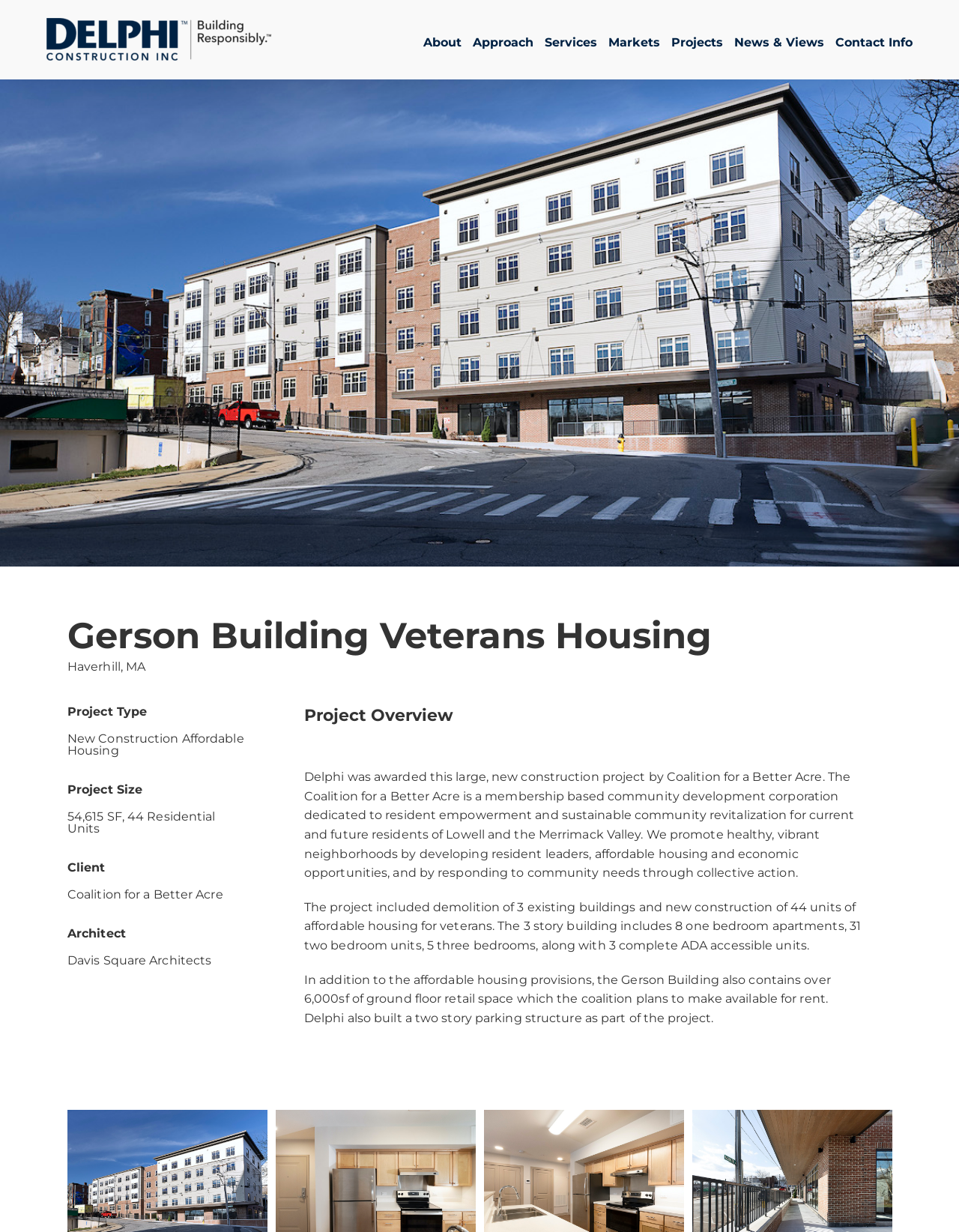How many residential units are in the Gerson Building?
Carefully examine the image and provide a detailed answer to the question.

I found the answer by looking at the project details section, where it lists 'Project Size' as '54,615 SF, 44 Residential Units'.